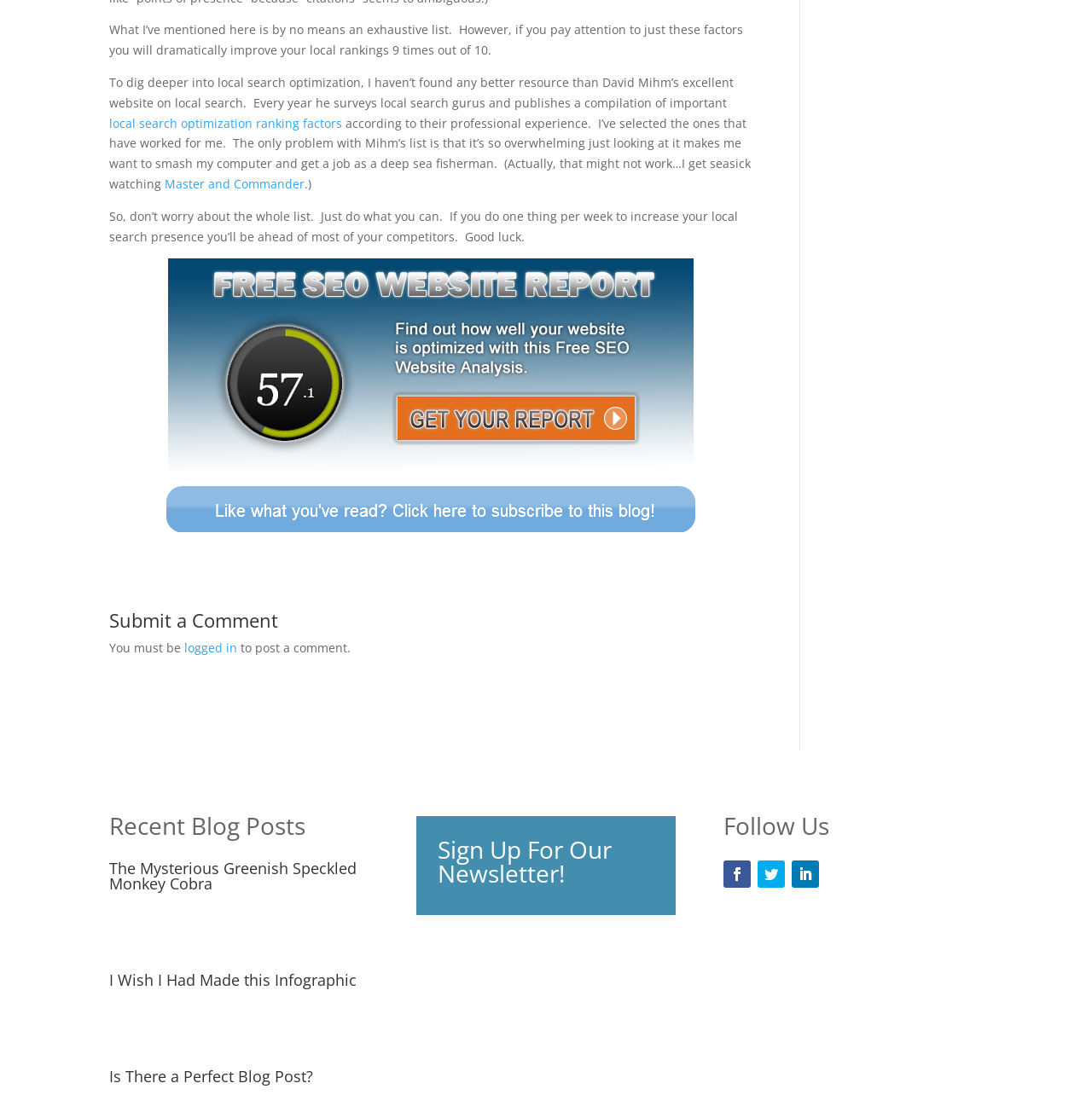Please locate the bounding box coordinates of the element that should be clicked to complete the given instruction: "Submit a comment".

[0.1, 0.546, 0.689, 0.571]